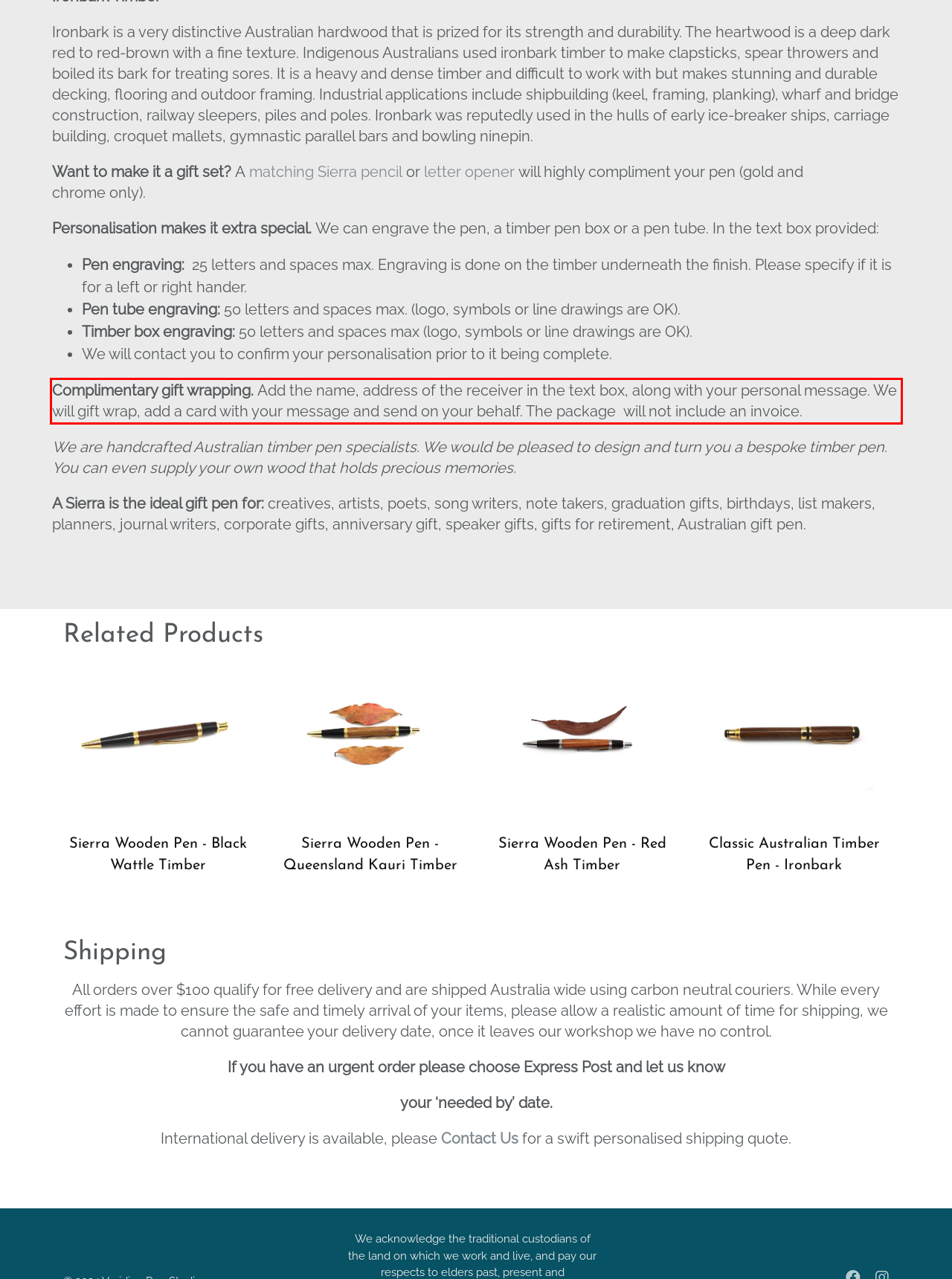With the given screenshot of a webpage, locate the red rectangle bounding box and extract the text content using OCR.

Complimentary gift wrapping. Add the name, address of the receiver in the text box, along with your personal message. We will gift wrap, add a card with your message and send on your behalf. The package will not include an invoice.